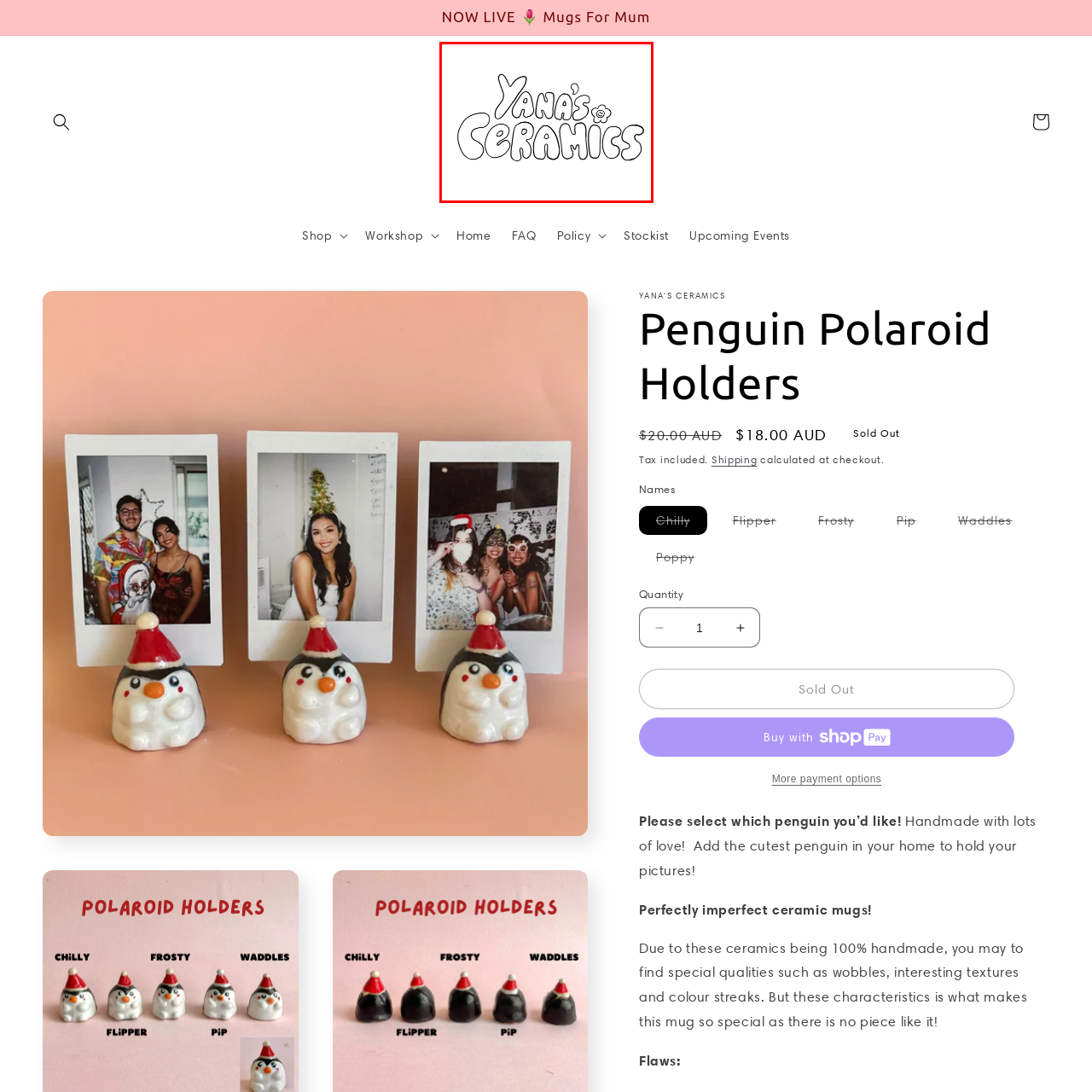What accompanies the brand name in the logo?
Refer to the image highlighted by the red box and give a one-word or short-phrase answer reflecting what you see.

A cheerful flower icon